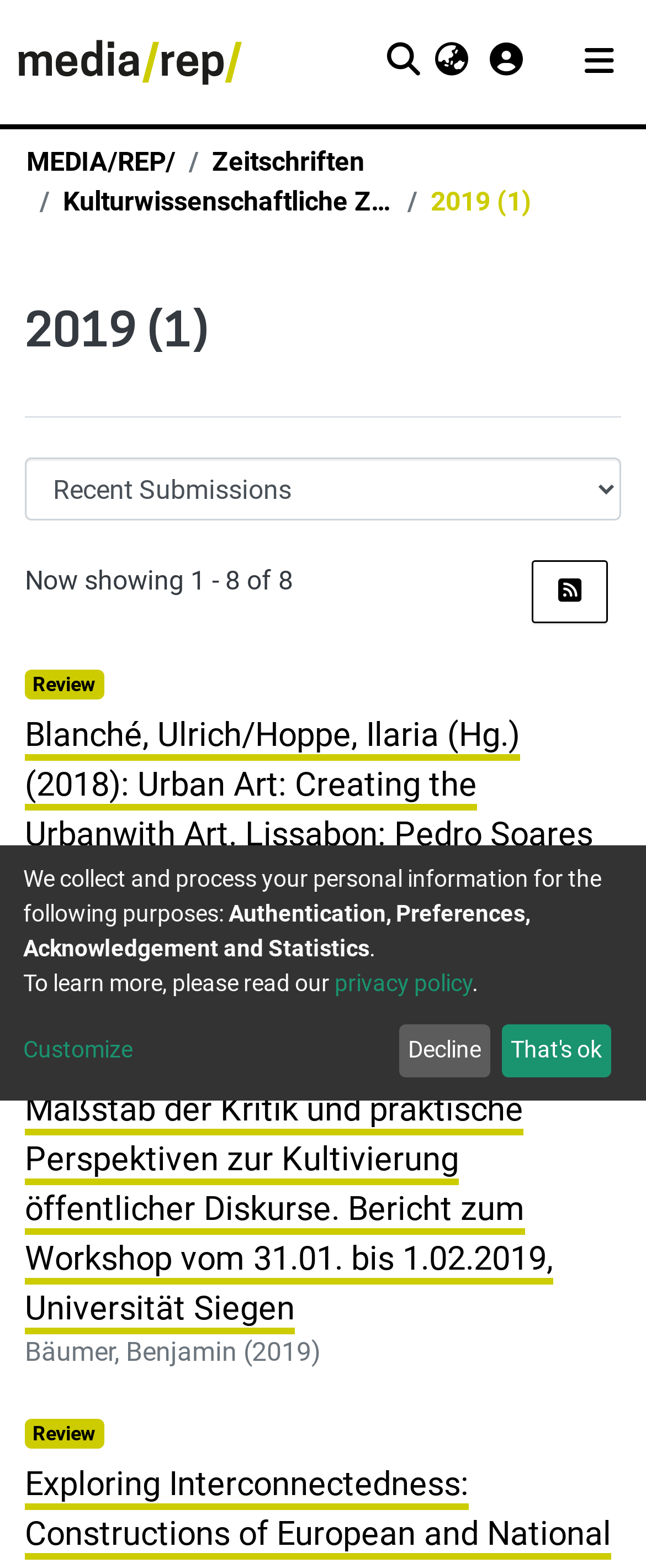What is the purpose of collecting personal information?
Using the image, give a concise answer in the form of a single word or short phrase.

Authentication, Preferences, Acknowledgement and Statistics